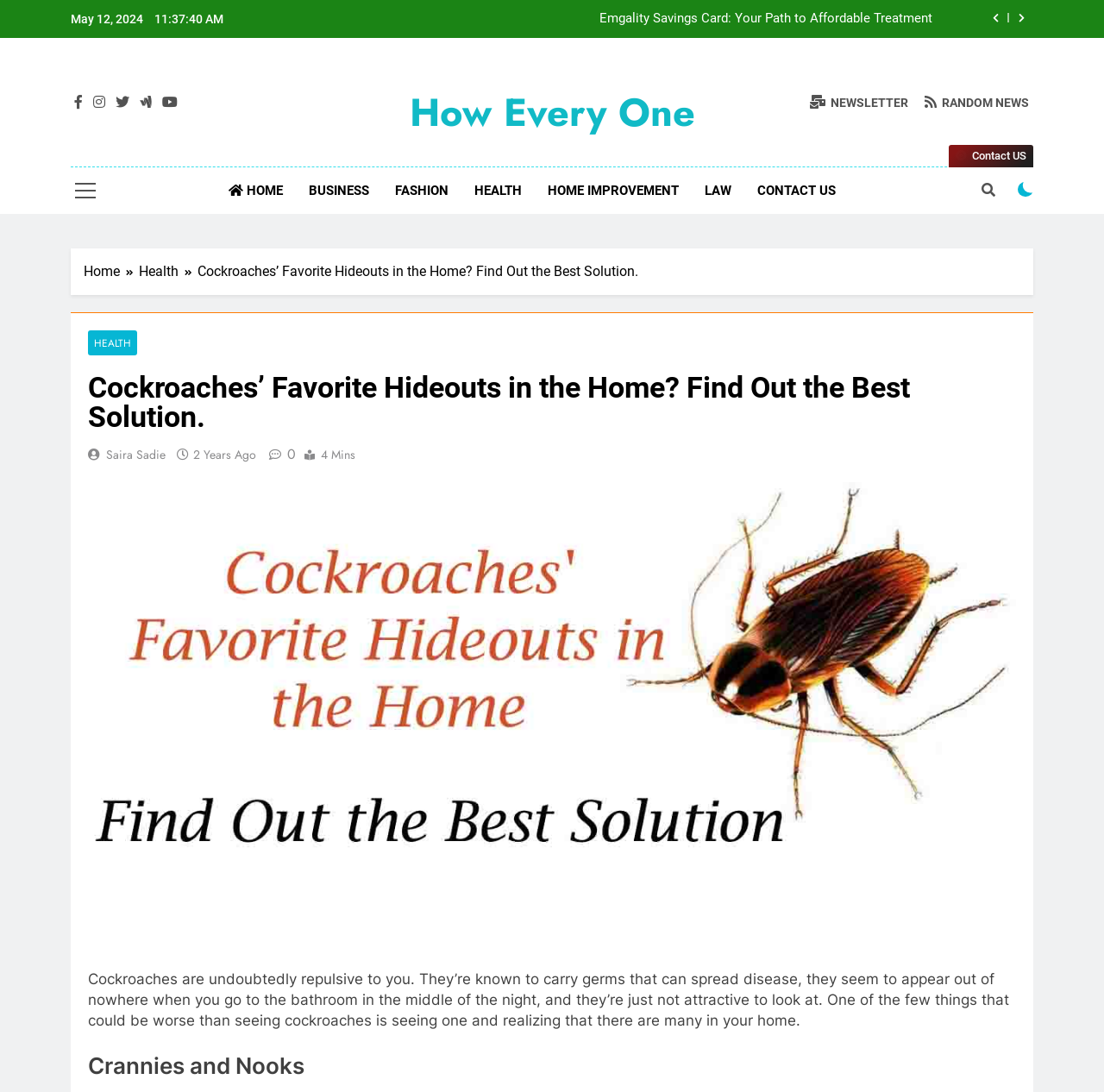Please predict the bounding box coordinates of the element's region where a click is necessary to complete the following instruction: "Subscribe to the NEWSLETTER". The coordinates should be represented by four float numbers between 0 and 1, i.e., [left, top, right, bottom].

[0.734, 0.086, 0.823, 0.101]